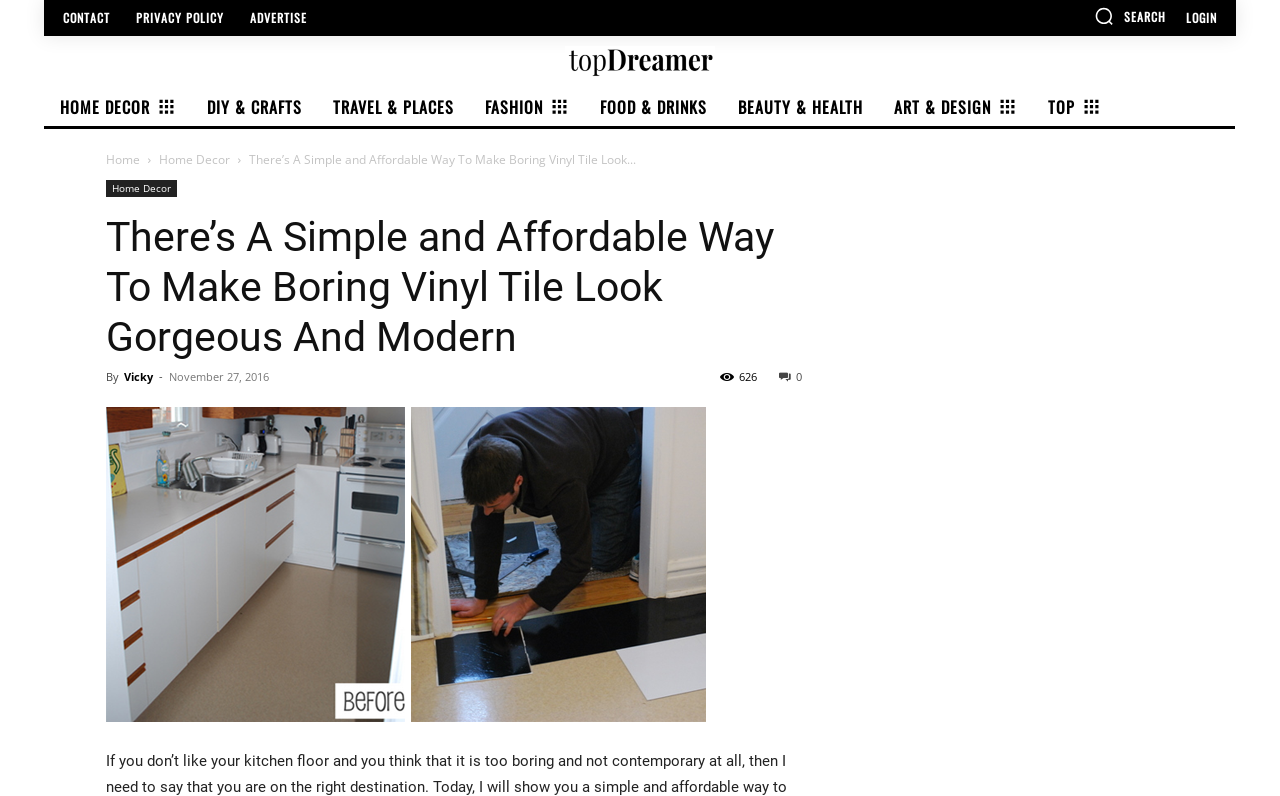What is the purpose of the image in the article?
Using the visual information, respond with a single word or phrase.

To illustrate the vinyl tile